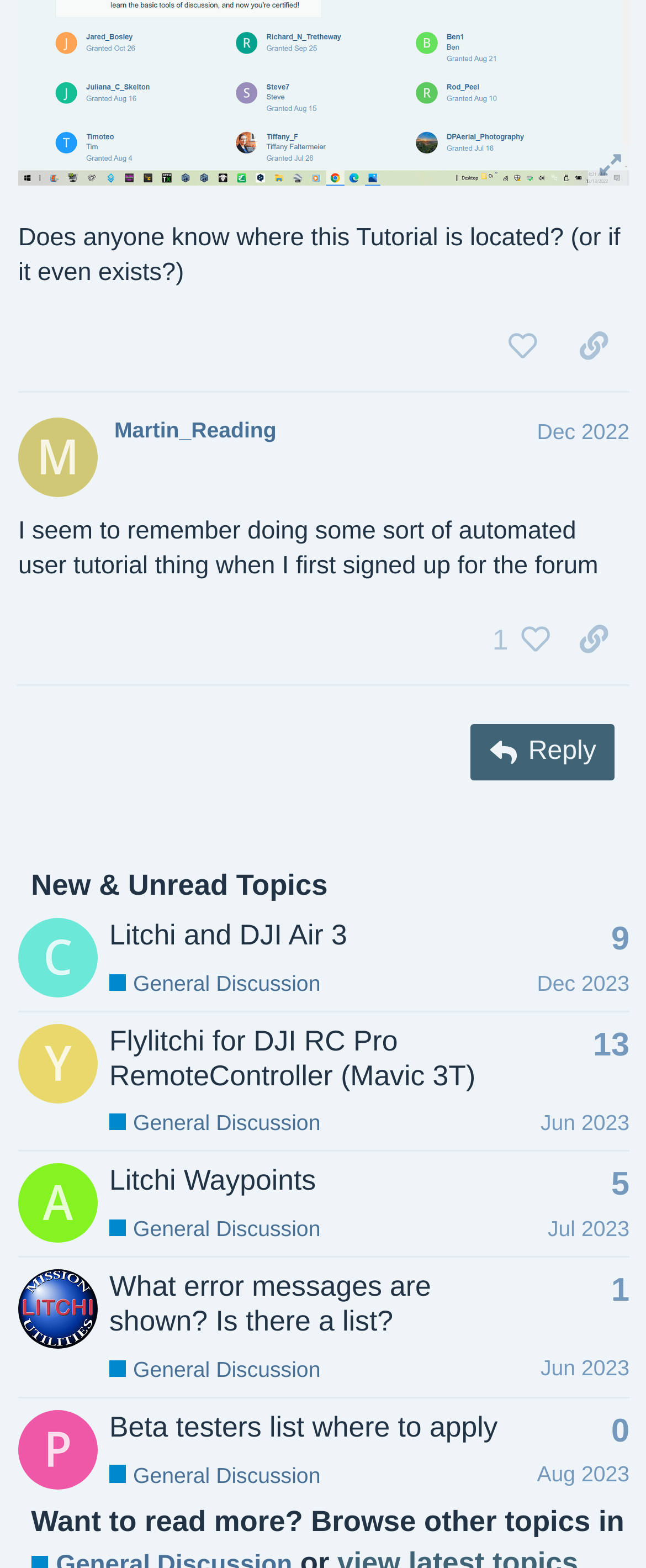Find and specify the bounding box coordinates that correspond to the clickable region for the instruction: "View the topic with 13 replies".

[0.918, 0.653, 0.974, 0.682]